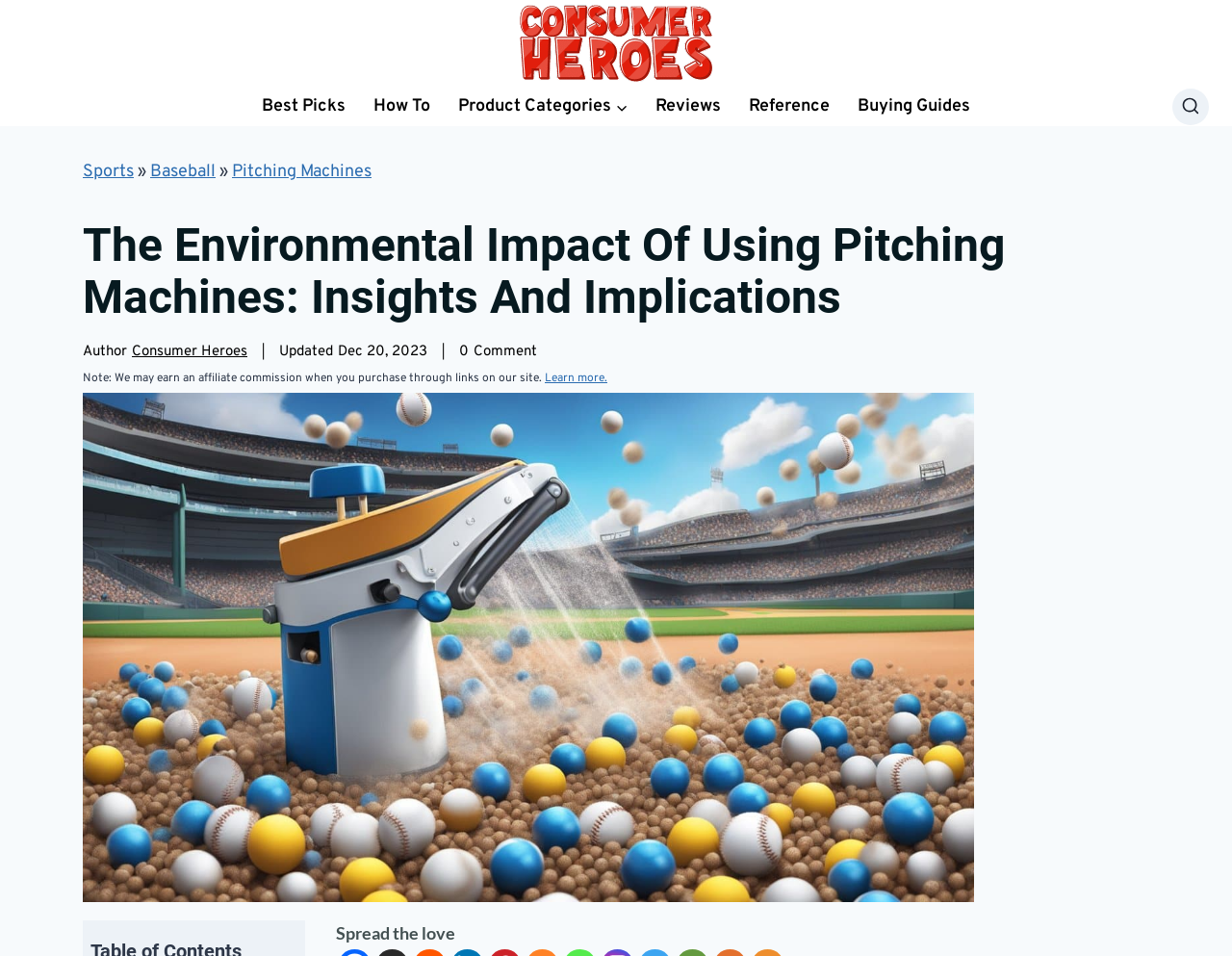Describe every aspect of the webpage in a detailed manner.

This webpage is about the environmental impact of using pitching machines in baseball and softball training. At the top left corner, there is a logo of Consumerheroes.com, which is a link. Next to the logo, there is a primary navigation menu with links to various sections of the website, including "Best Picks", "How To", "Product Categories", "Reviews", "Reference", and "Buying Guides". 

On the top right corner, there is a button to view the search form. Below the navigation menu, there are links to specific categories, including "Sports", "Baseball", and "Pitching Machines", which are arranged in a hierarchical structure. 

The main content of the webpage starts with a heading that reads "The Environmental Impact Of Using Pitching Machines: Insights And Implications". Below the heading, there is information about the author, "Consumer Heroes", and the date of update, "Dec 20, 2023". 

There is a large image that takes up most of the page, which is likely related to pitching machines. Above the image, there is a note about affiliate commissions and a link to learn more. At the very bottom of the page, there is a call-to-action to "Spread the love".